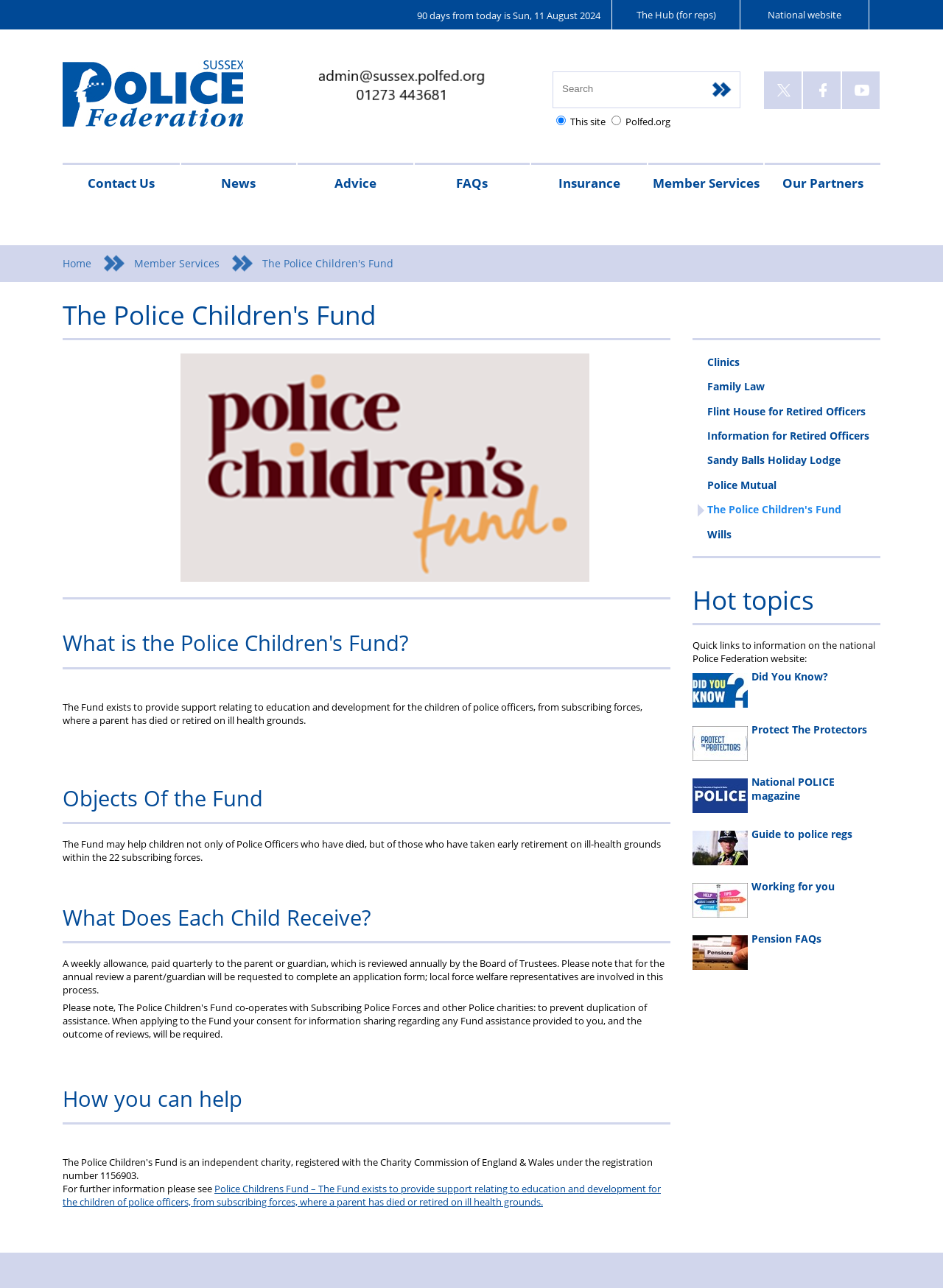Provide the bounding box coordinates of the HTML element described as: "National website". The bounding box coordinates should be four float numbers between 0 and 1, i.e., [left, top, right, bottom].

[0.785, 0.0, 0.922, 0.023]